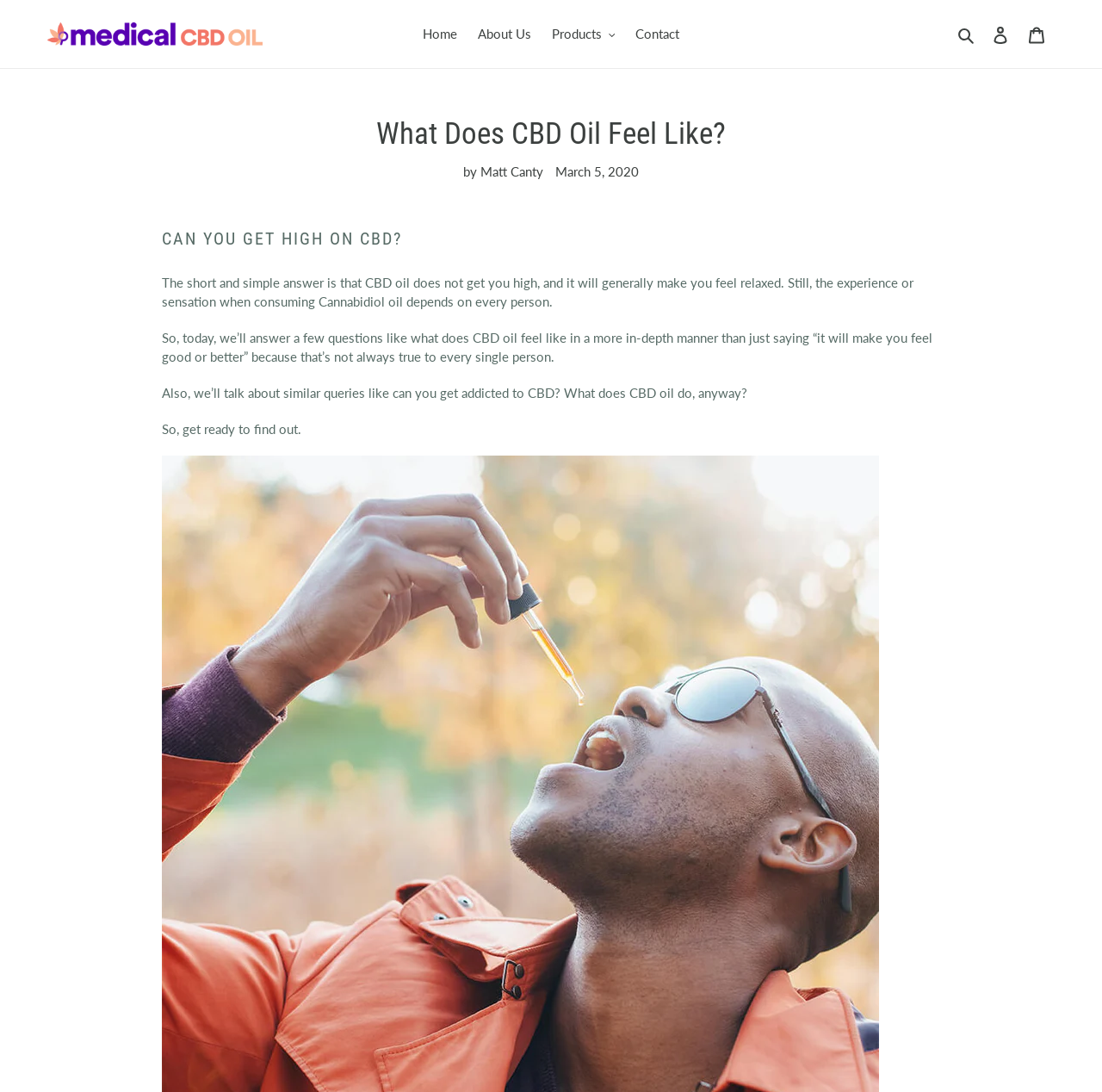Determine the coordinates of the bounding box that should be clicked to complete the instruction: "View products". The coordinates should be represented by four float numbers between 0 and 1: [left, top, right, bottom].

[0.493, 0.02, 0.566, 0.042]